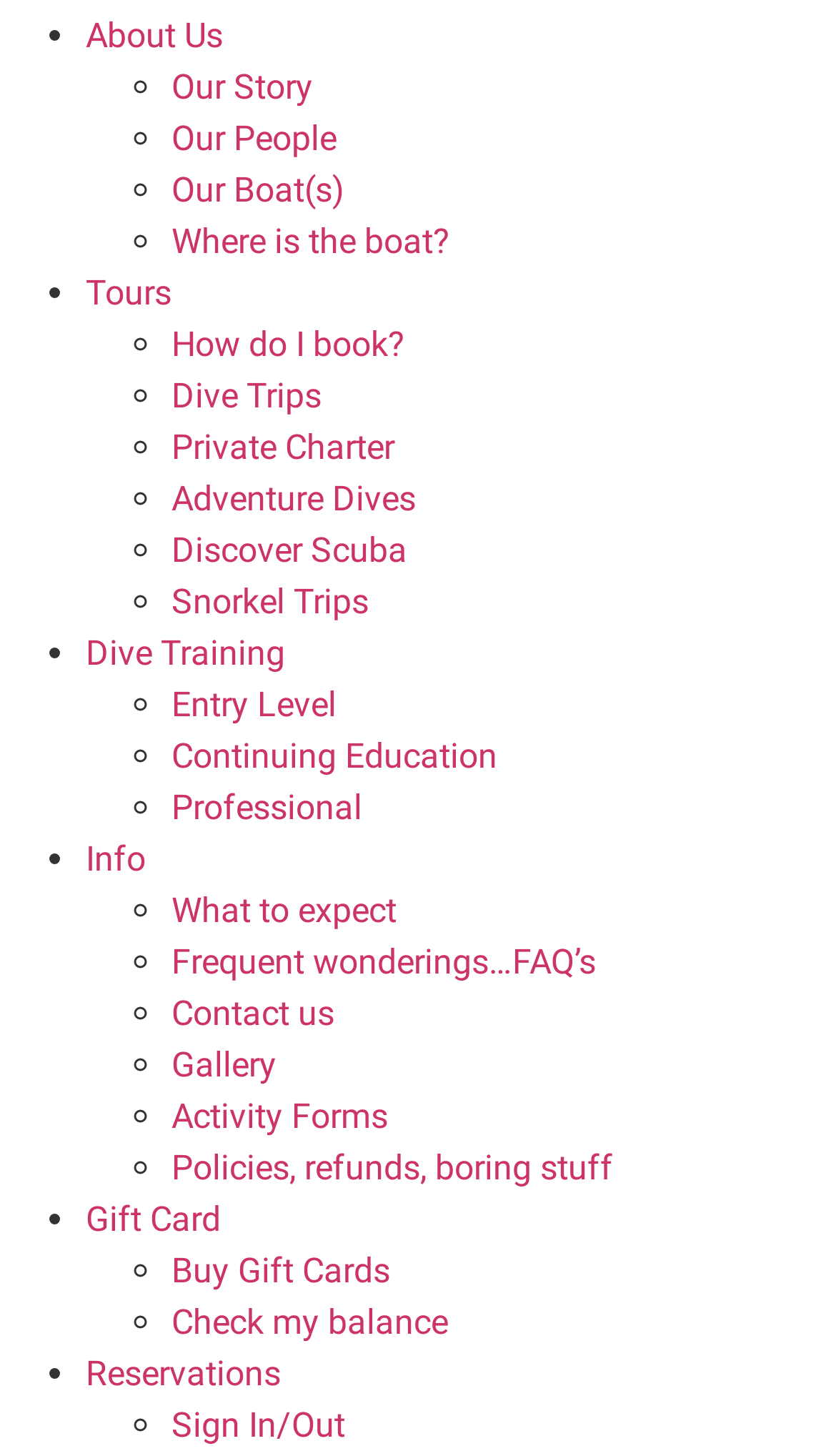Identify the bounding box for the described UI element. Provide the coordinates in (top-left x, top-left y, bottom-right x, bottom-right y) format with values ranging from 0 to 1: Activity Forms

[0.205, 0.753, 0.464, 0.781]